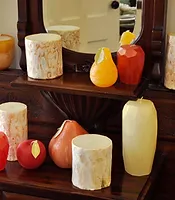What is the purpose of the 'Candles / House Warming Gifts' collection?
Based on the content of the image, thoroughly explain and answer the question.

The caption states that the arrangement is part of the 'Candles / House Warming Gifts' collection, which is perfect for adding finishing touches to any home setting, implying that the purpose of the collection is to provide decorative items to complete a home's decor.